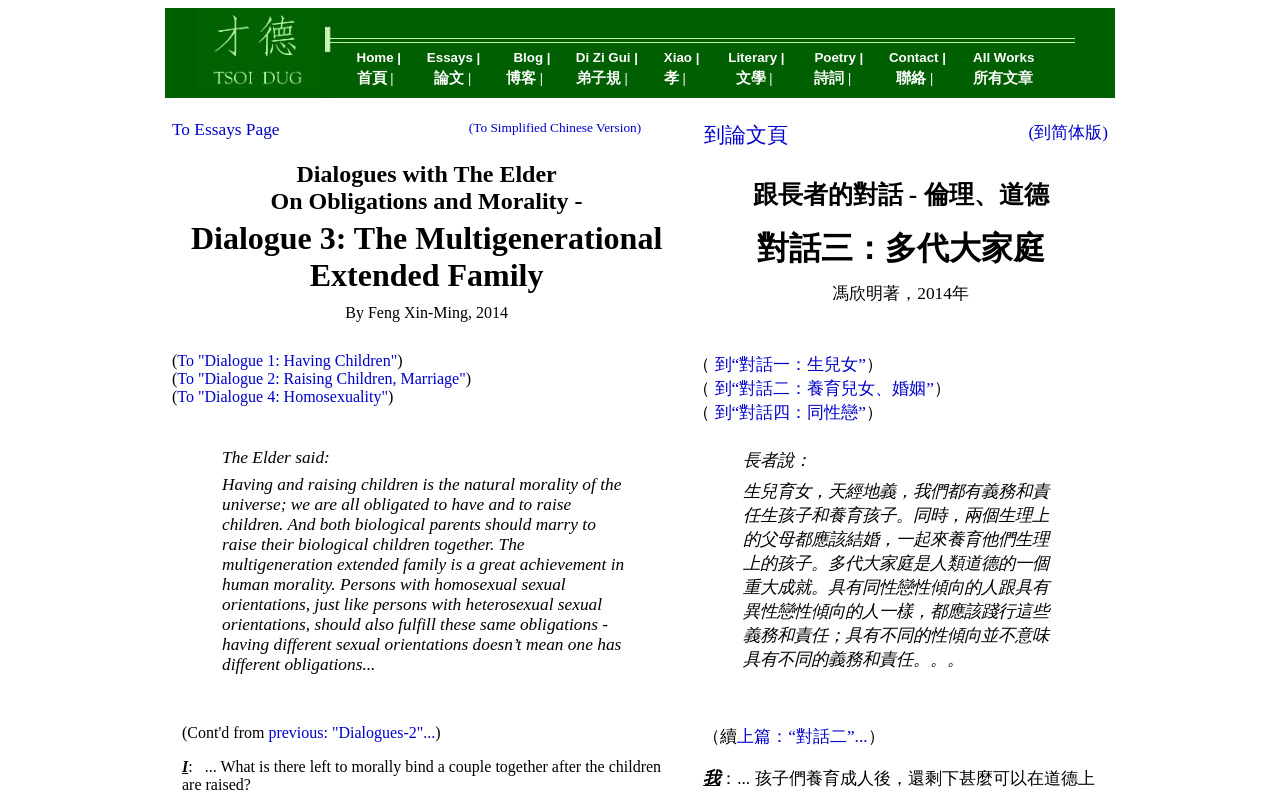By analyzing the image, answer the following question with a detailed response: What is the position of the image on the webpage?

The image is located at the top-left of the webpage because its bounding box coordinates are [0.152, 0.01, 0.25, 0.117], which indicates that it is positioned near the top and left edges of the webpage.